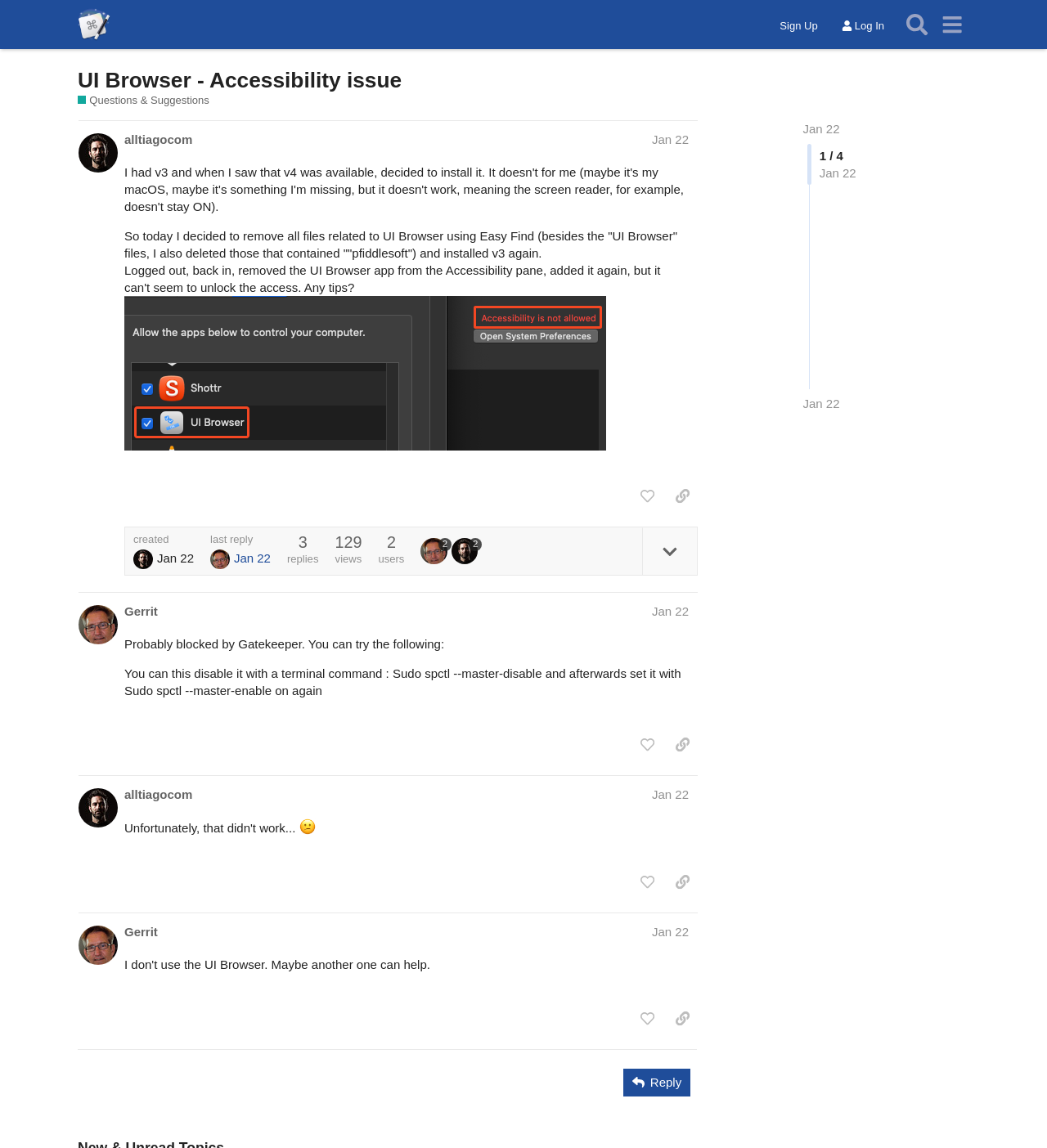Answer briefly with one word or phrase:
What is the name of the category of this discussion?

Questions & Suggestions